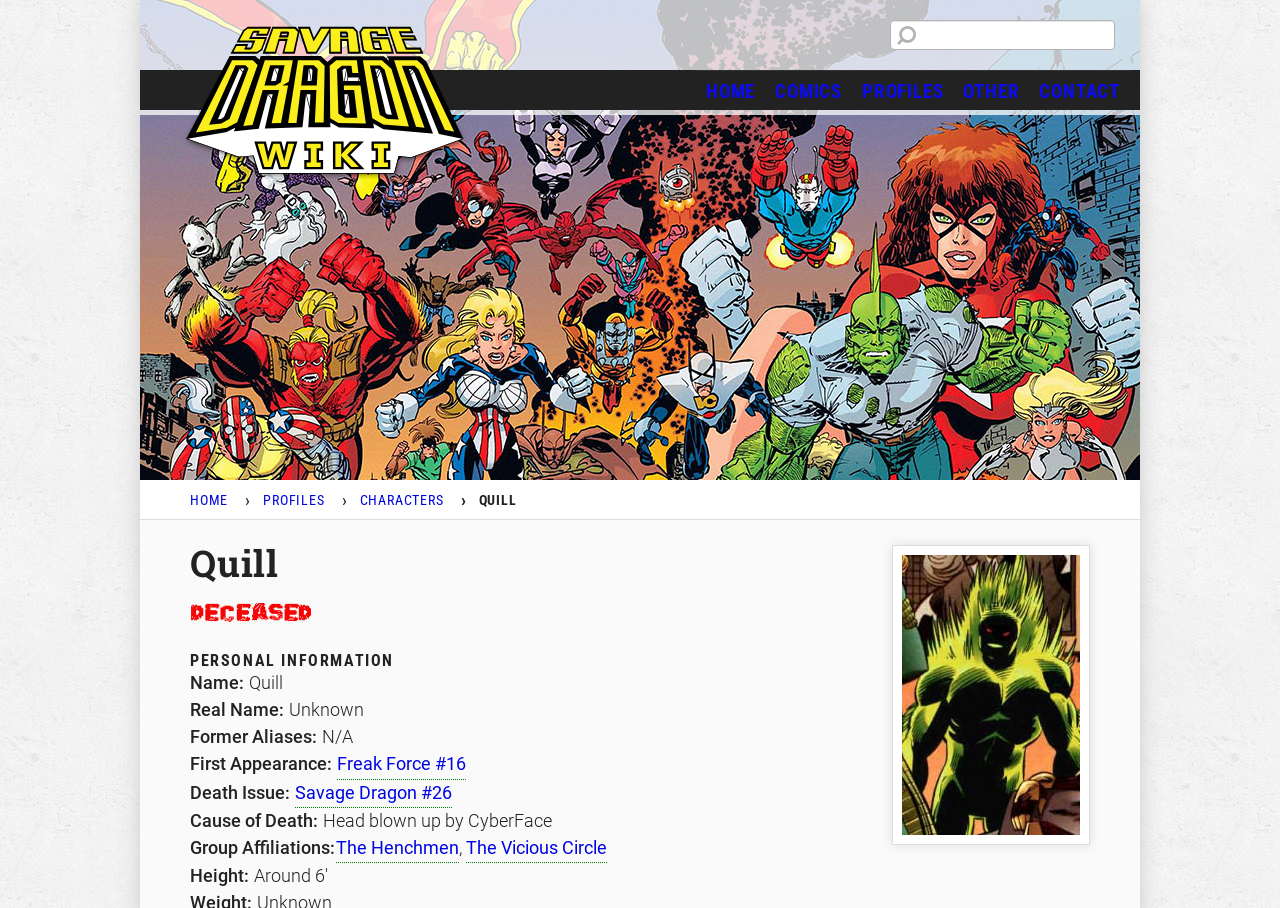Highlight the bounding box coordinates of the element you need to click to perform the following instruction: "Click the HOME link."

[0.148, 0.542, 0.178, 0.56]